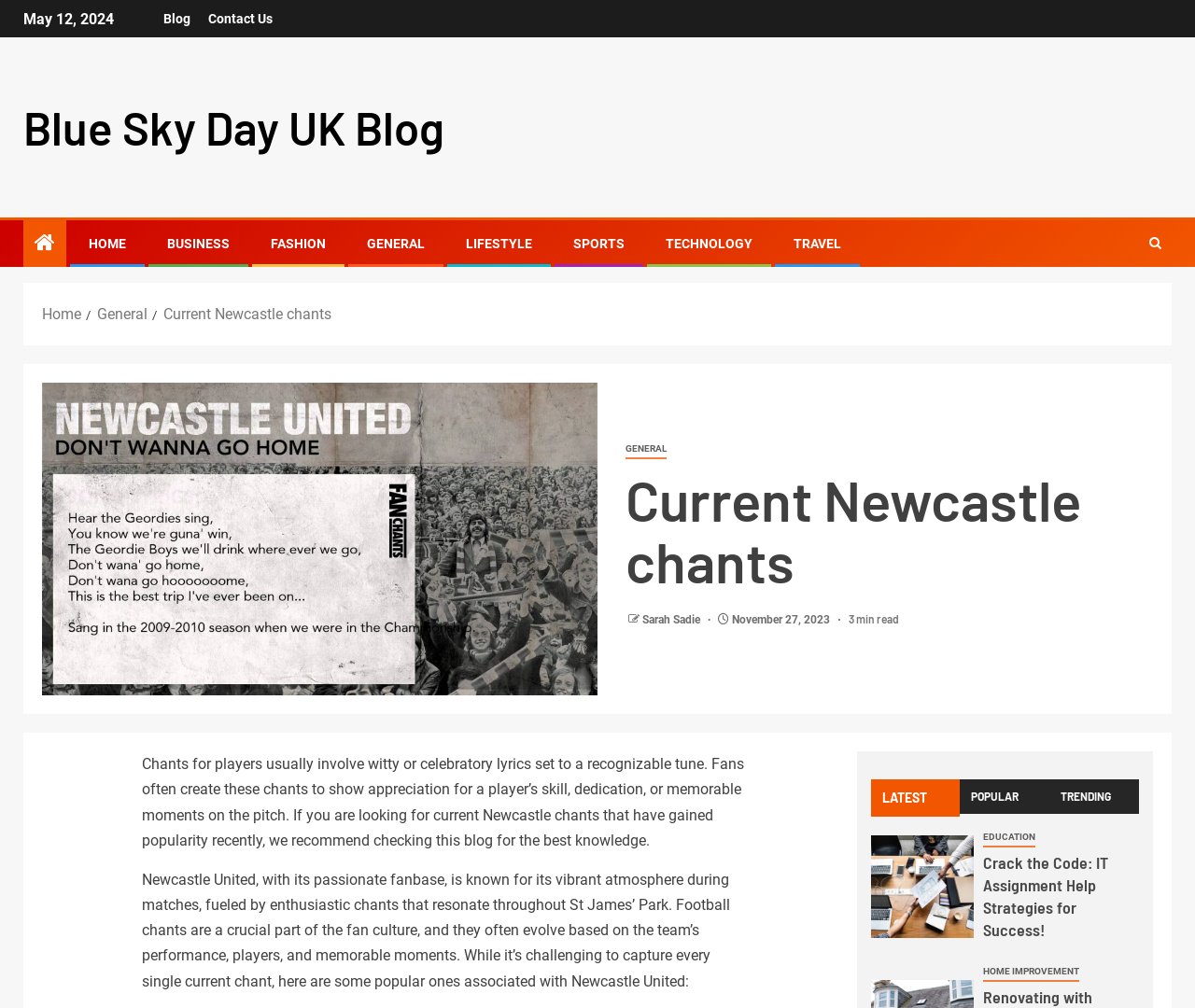Explain the webpage's design and content in an elaborate manner.

The webpage is a blog post about current Newcastle chants, with a focus on the fan culture and atmosphere during matches. At the top of the page, there is a date "May 12, 2024" and a navigation menu with links to "Blog", "Contact Us", and the blog's title "Blue Sky Day UK Blog". Below this, there are several links to different categories, including "HOME", "BUSINESS", "FASHION", and "SPORTS", among others.

On the left side of the page, there is a navigation breadcrumbs section with links to "Home", "General", and "Current Newcastle chants". Next to this, there is an image related to the blog post. The main content of the page starts with a heading "Current Newcastle chants" and a link to the category "GENERAL".

The blog post itself is divided into two sections. The first section explains what chants for players are, how they are created, and their significance in the fan culture. The second section discusses the vibrant atmosphere during Newcastle United matches and provides some popular current chants associated with the team.

Below the blog post, there is a tab list with options to view "LATEST", "POPULAR", or "TRENDING" content. Next to this, there are links to other blog posts, including "IT Assignment" and "Crack the Code: IT Assignment Help Strategies for Success!", as well as a heading and link to the category "EDUCATION". Further down, there is another link to the category "HOME IMPROVEMENT".